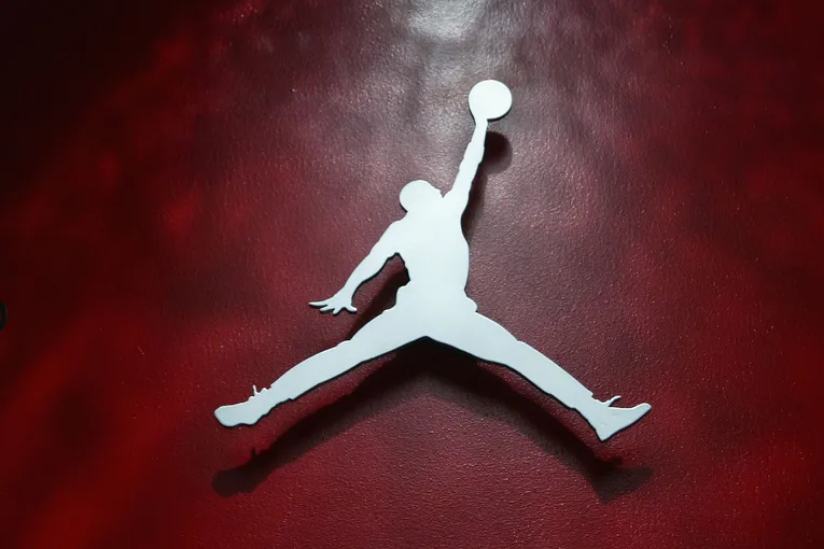Using the elements shown in the image, answer the question comprehensively: What does the Air Jordan logo symbolize?

According to the caption, the Air Jordan logo is a symbol of excellence, athleticism, and style, reflecting the legendary status of the Air Jordan line of sneakers and its significance in basketball culture.